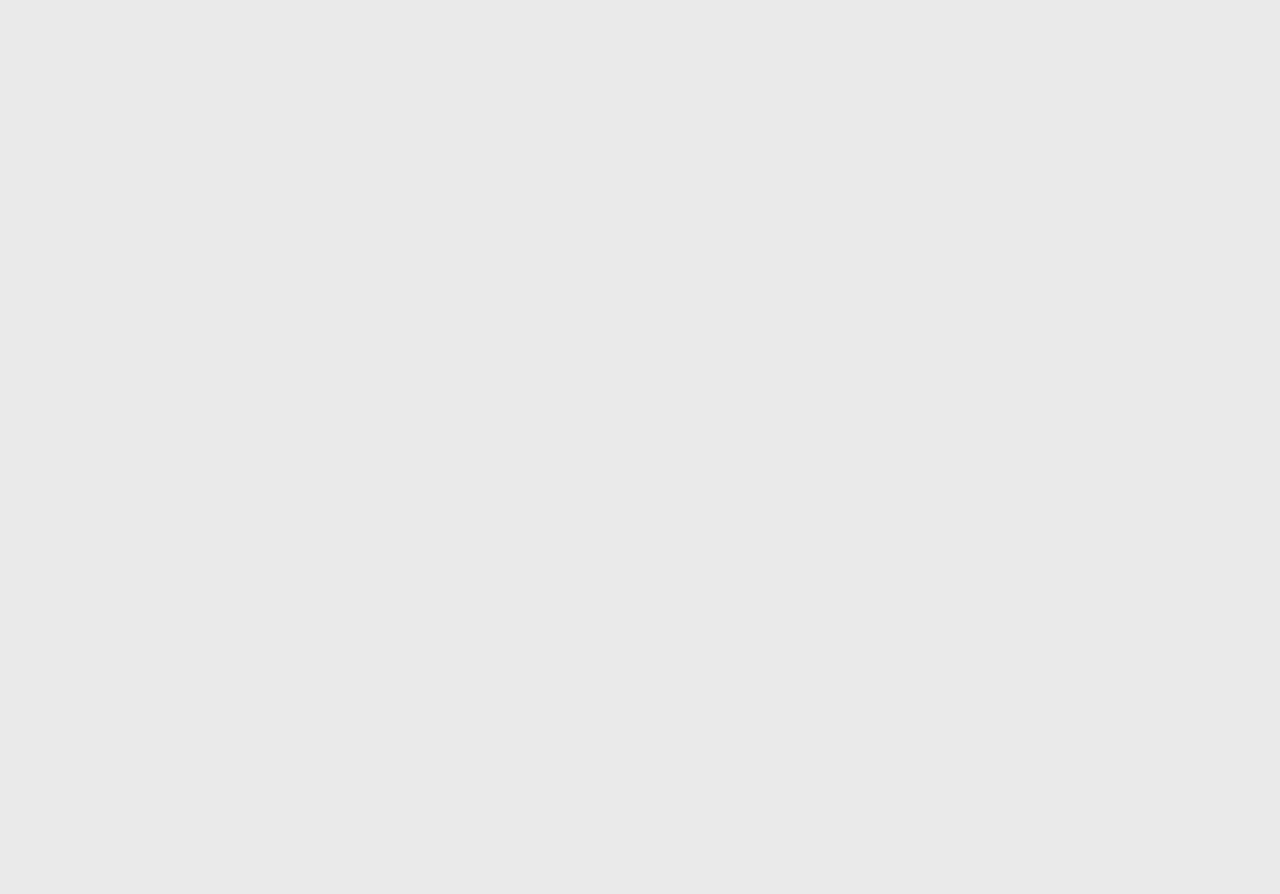Find the bounding box coordinates of the element you need to click on to perform this action: 'Search Listverse'. The coordinates should be represented by four float values between 0 and 1, in the format [left, top, right, bottom].

[0.387, 0.978, 0.477, 0.997]